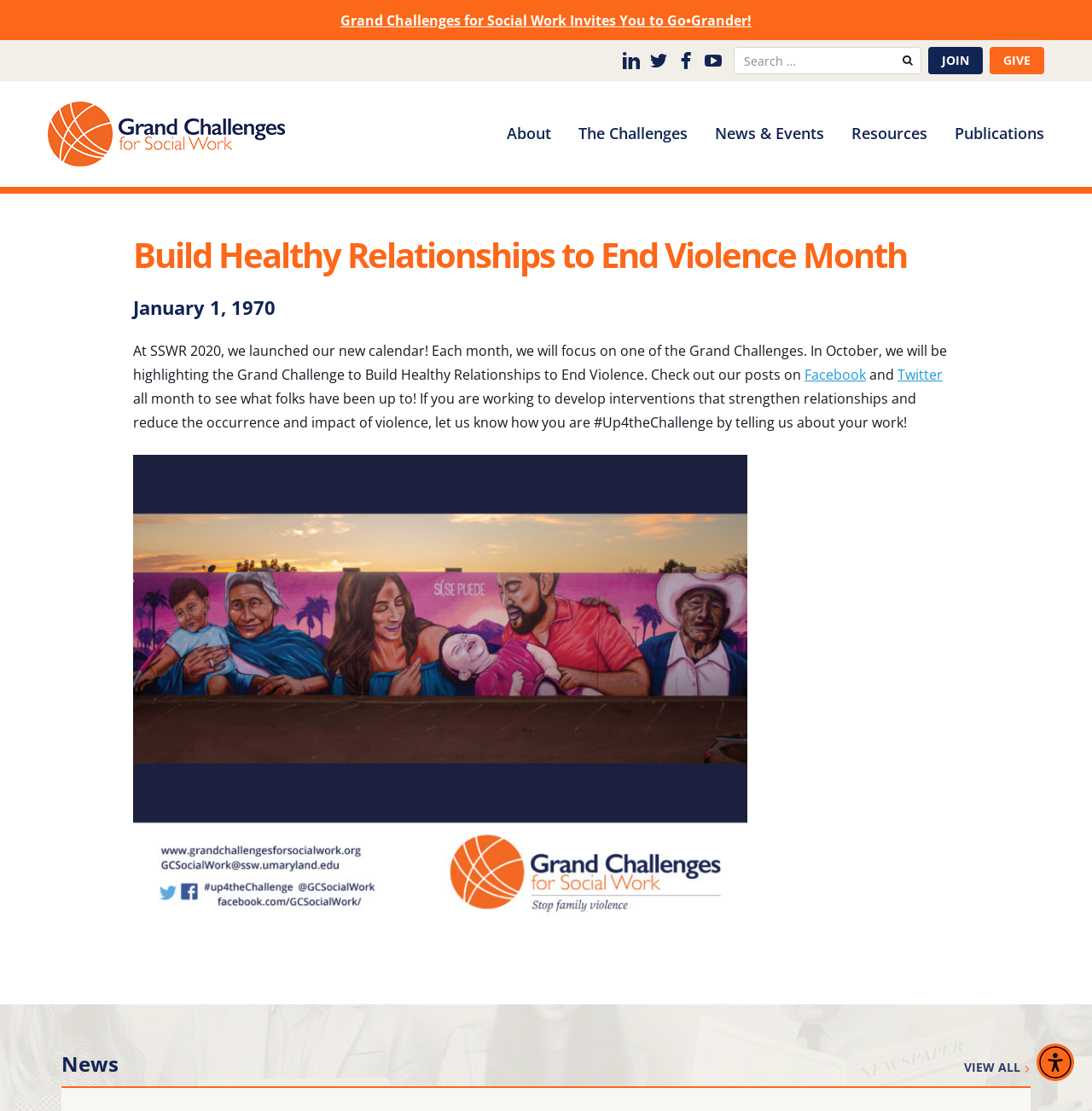Find the bounding box coordinates for the HTML element specified by: "News & Events".

[0.655, 0.107, 0.755, 0.144]